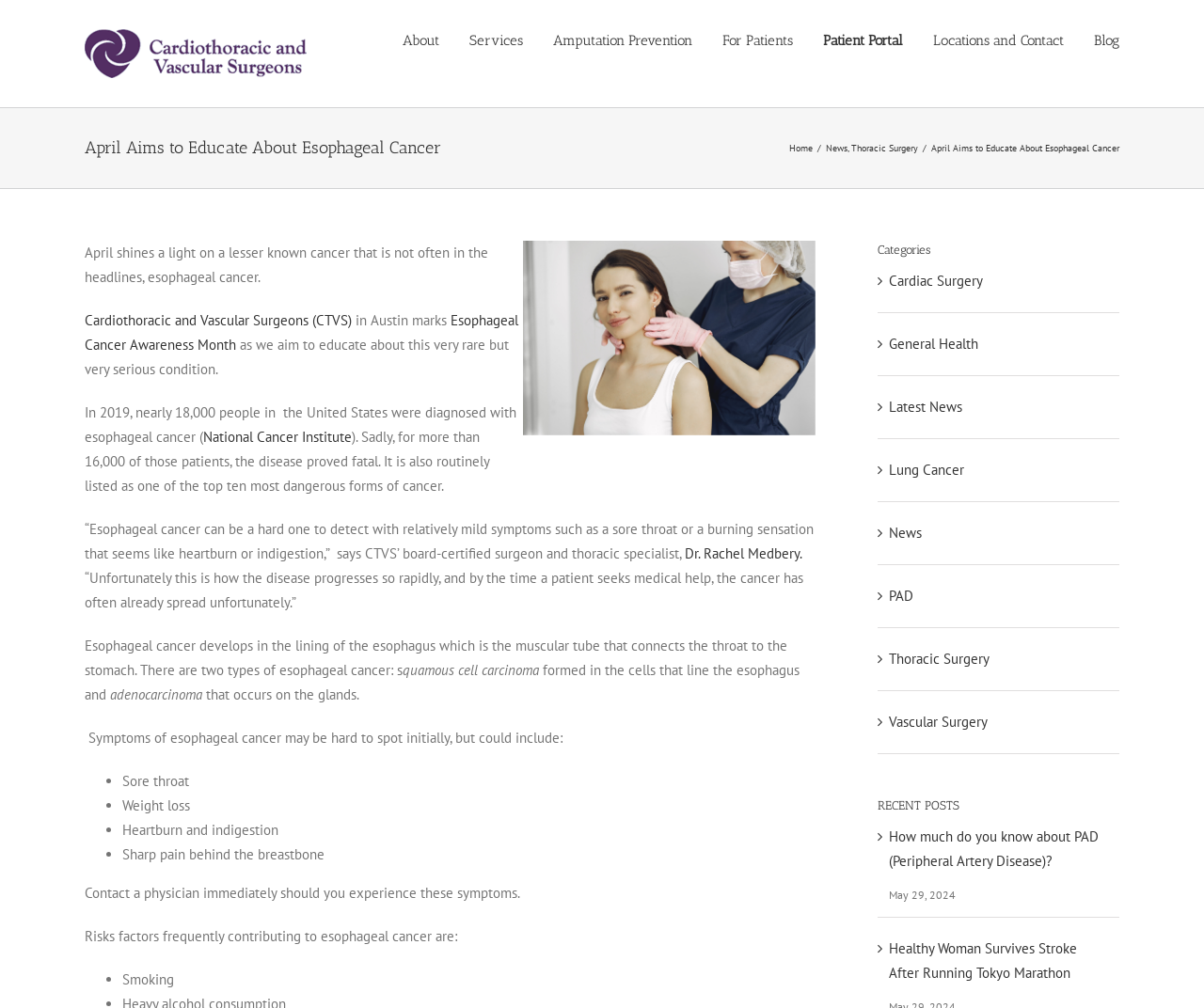Identify the bounding box coordinates for the element that needs to be clicked to fulfill this instruction: "Click the 'About' link in the main menu". Provide the coordinates in the format of four float numbers between 0 and 1: [left, top, right, bottom].

[0.334, 0.0, 0.365, 0.077]